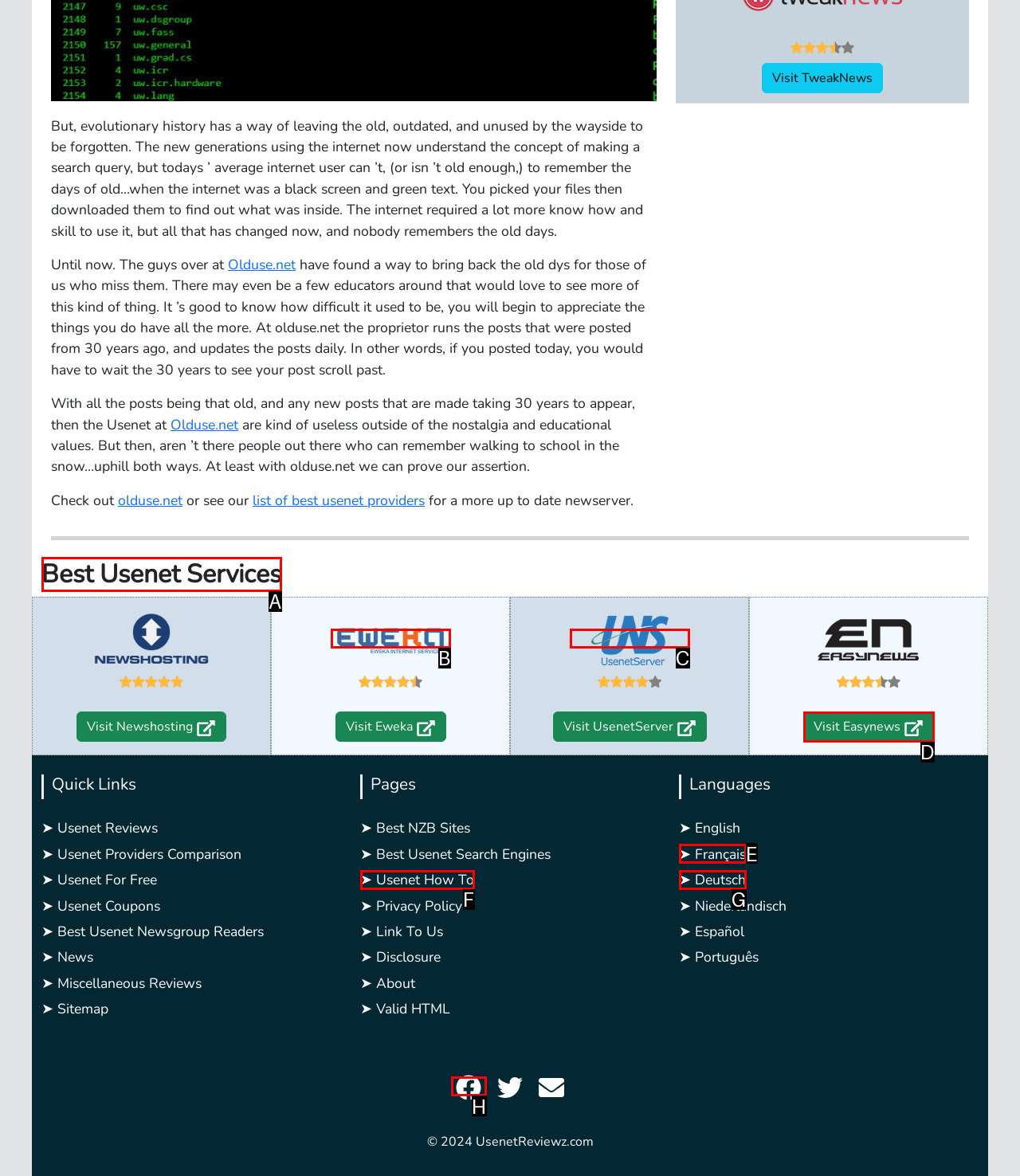Select the letter that corresponds to the UI element described as: parent_node: Visit Eweka
Answer by providing the letter from the given choices.

B